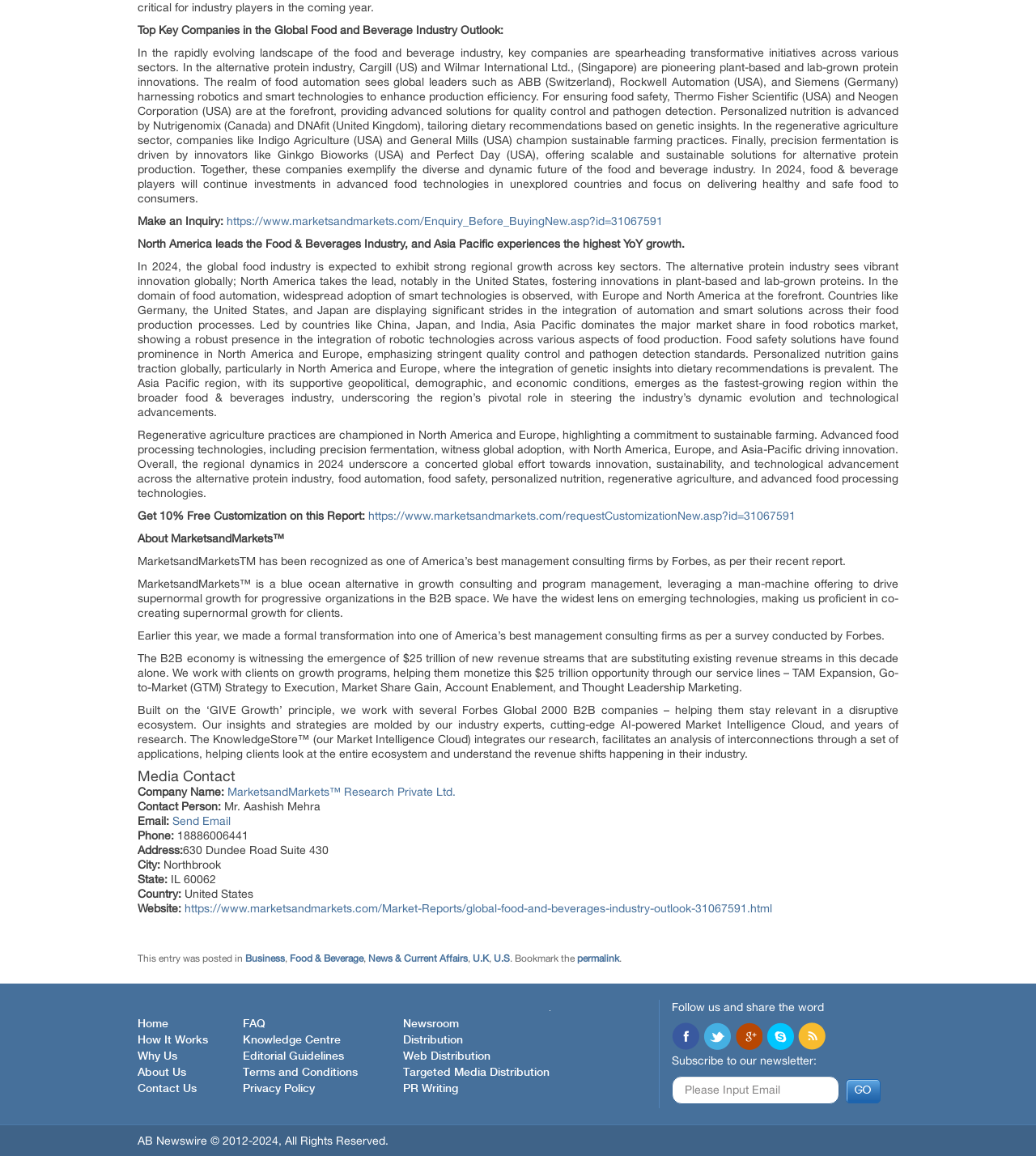Which region is expected to experience the highest YoY growth in the food and beverages industry? Using the information from the screenshot, answer with a single word or phrase.

Asia Pacific